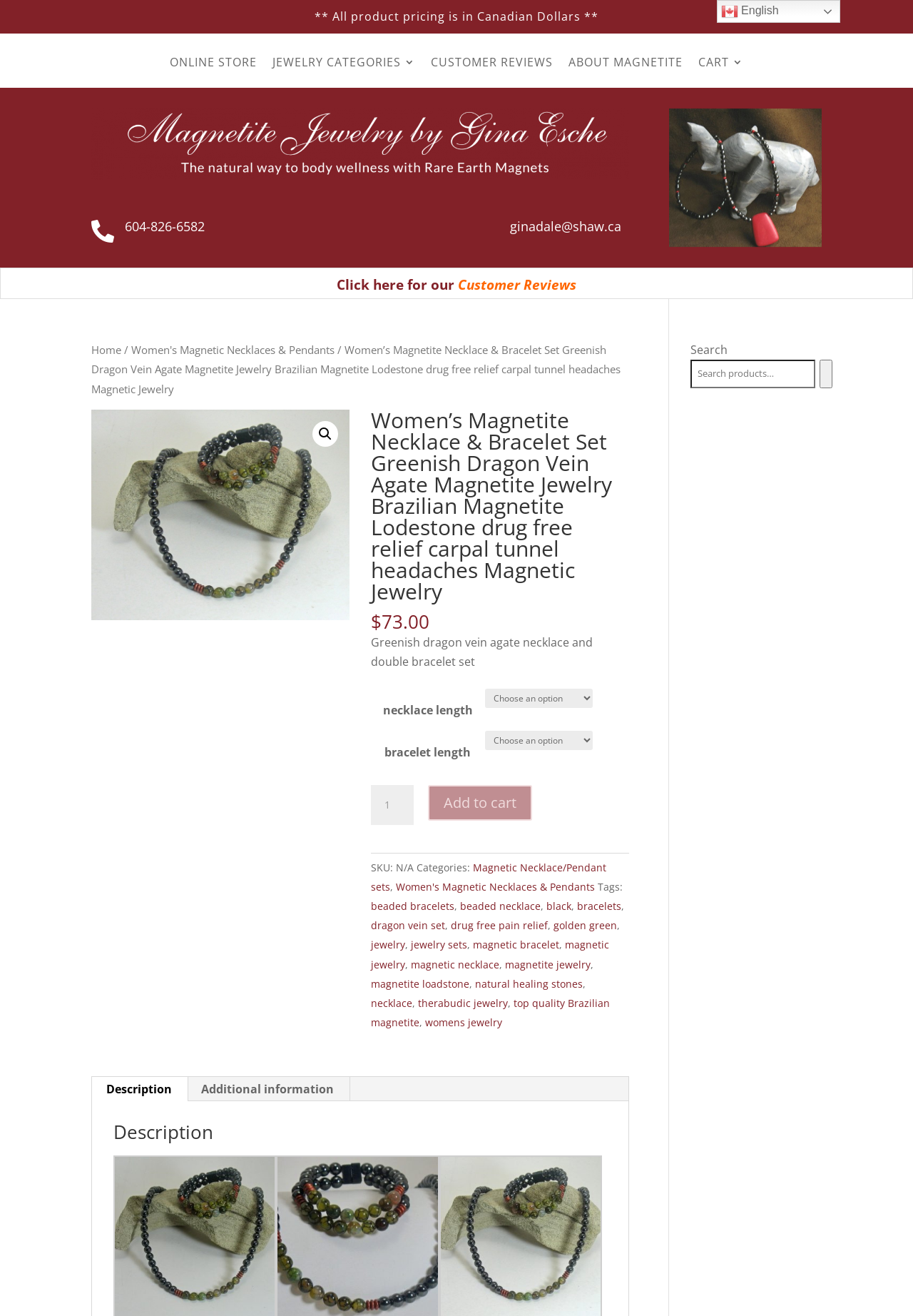Please extract and provide the main headline of the webpage.

Women’s Magnetite Necklace & Bracelet Set Greenish Dragon Vein Agate Magnetite Jewelry Brazilian Magnetite Lodestone drug free relief carpal tunnel headaches Magnetic Jewelry